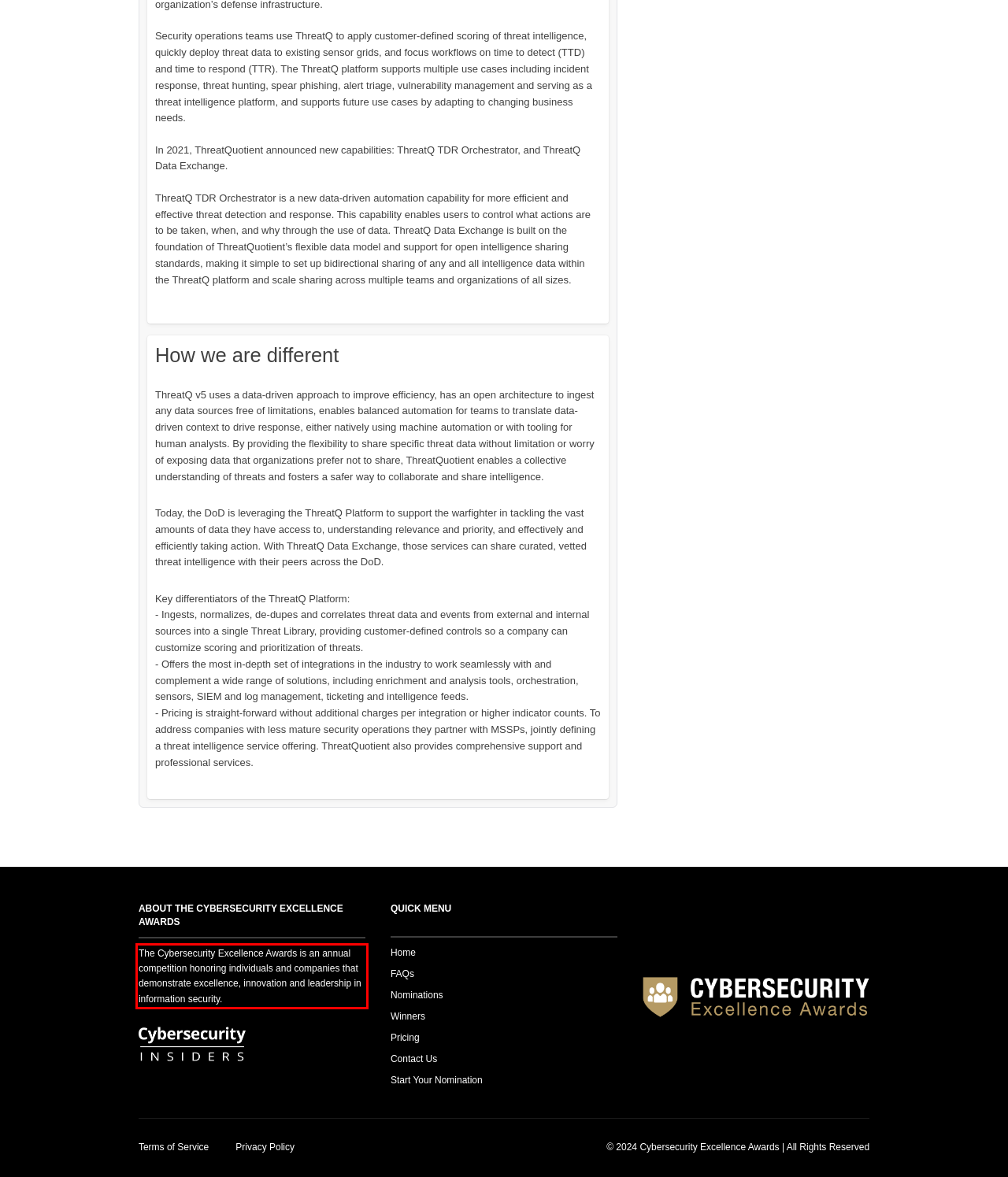There is a UI element on the webpage screenshot marked by a red bounding box. Extract and generate the text content from within this red box.

The Cybersecurity Excellence Awards is an annual competition honoring individuals and companies that demonstrate excellence, innovation and leadership in information security.